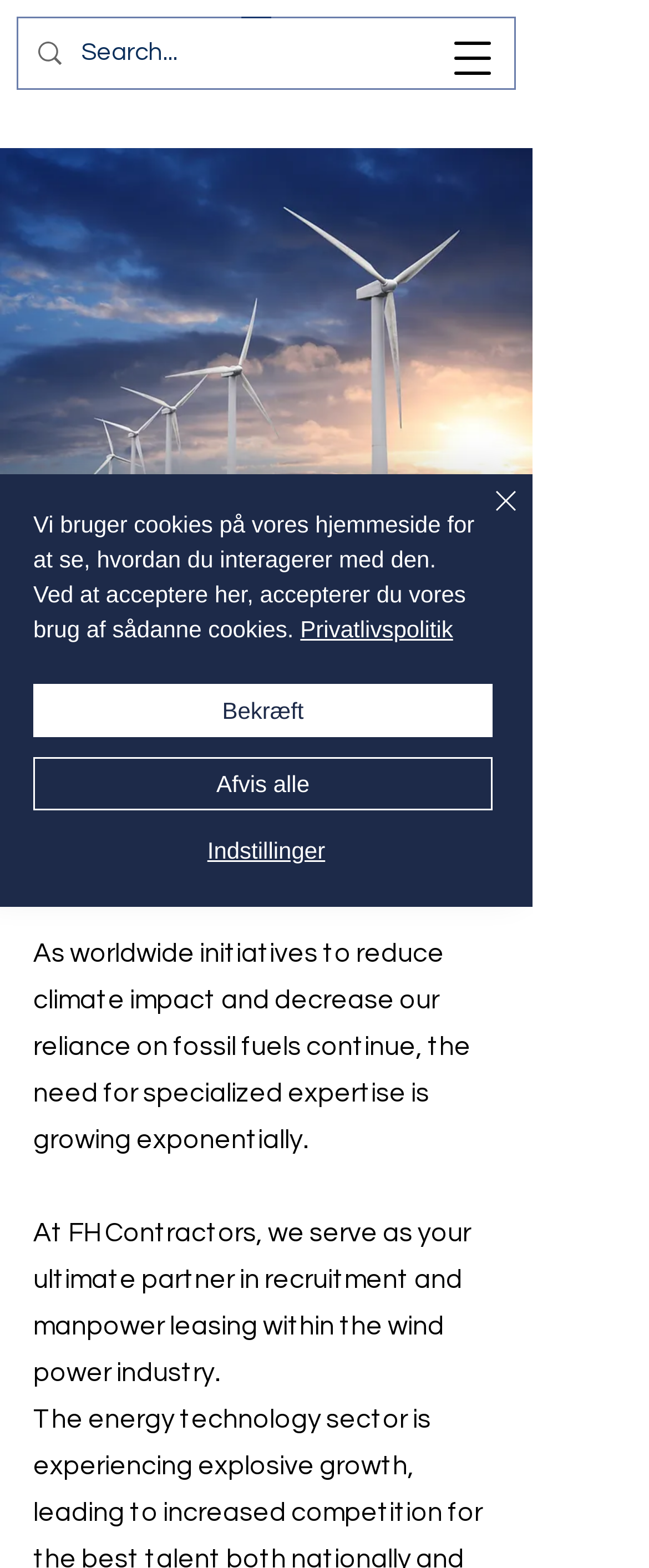Find the bounding box coordinates for the UI element that matches this description: "Afvis alle".

[0.051, 0.483, 0.759, 0.517]